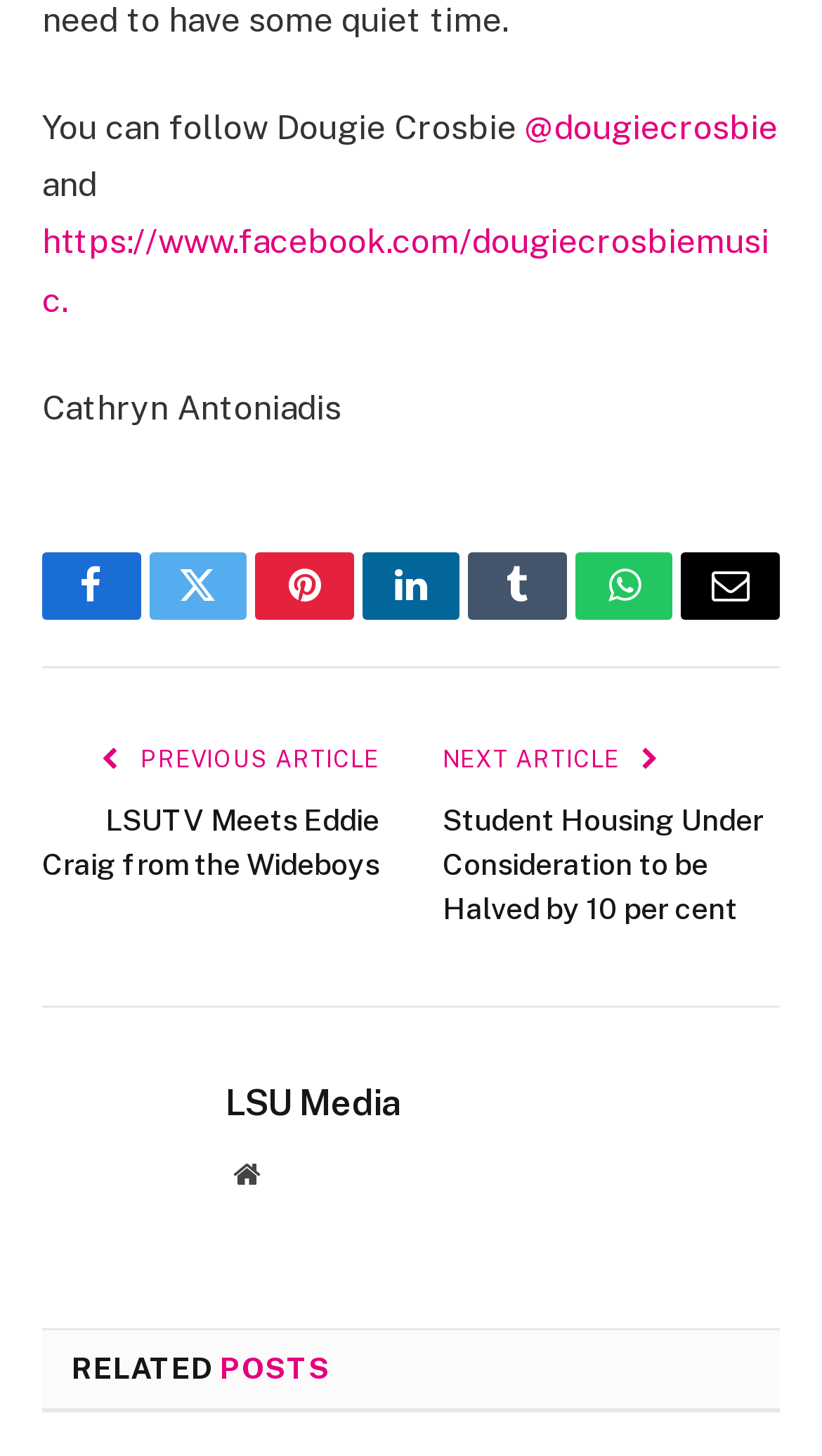What is the title of the previous article?
Use the information from the image to give a detailed answer to the question.

I looked for the link with the text 'PREVIOUS ARTICLE' and found the title of the previous article, which is 'LSUTV Meets Eddie Craig from the Wideboys'.